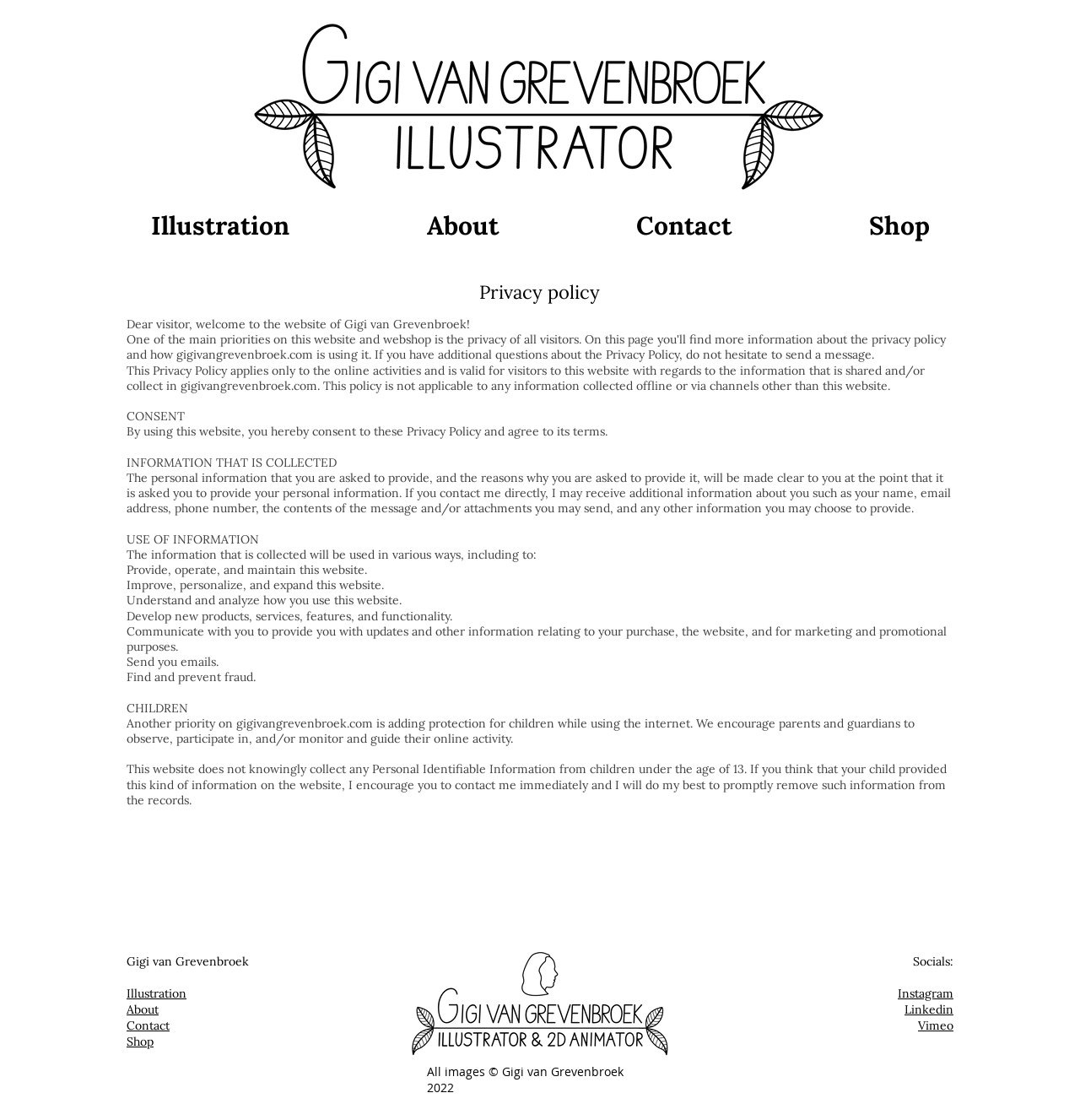Determine the bounding box coordinates of the area to click in order to meet this instruction: "View Gigi van Grevenbroek's Instagram".

[0.831, 0.88, 0.883, 0.894]